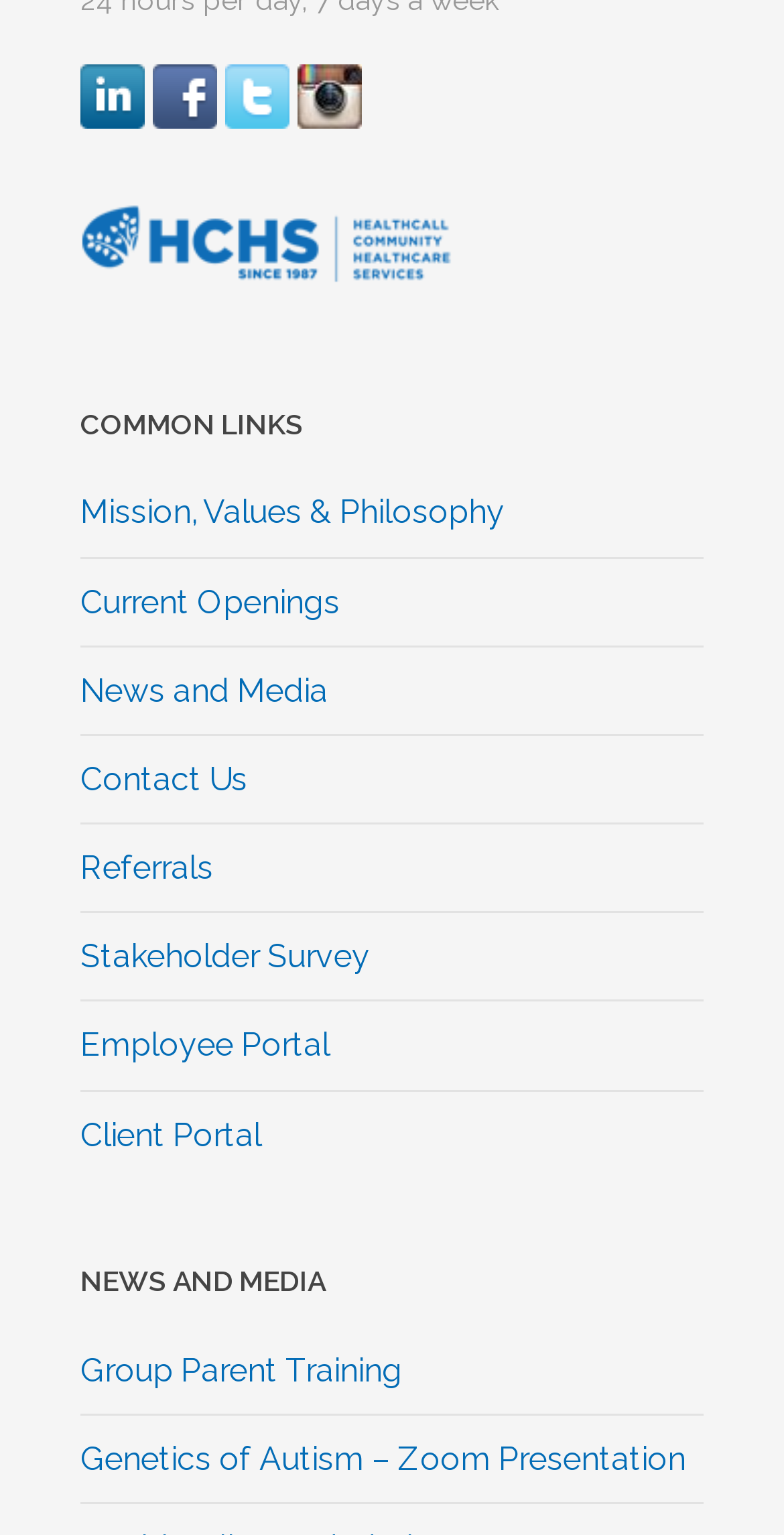Point out the bounding box coordinates of the section to click in order to follow this instruction: "read about mission, values and philosophy".

[0.103, 0.321, 0.644, 0.346]